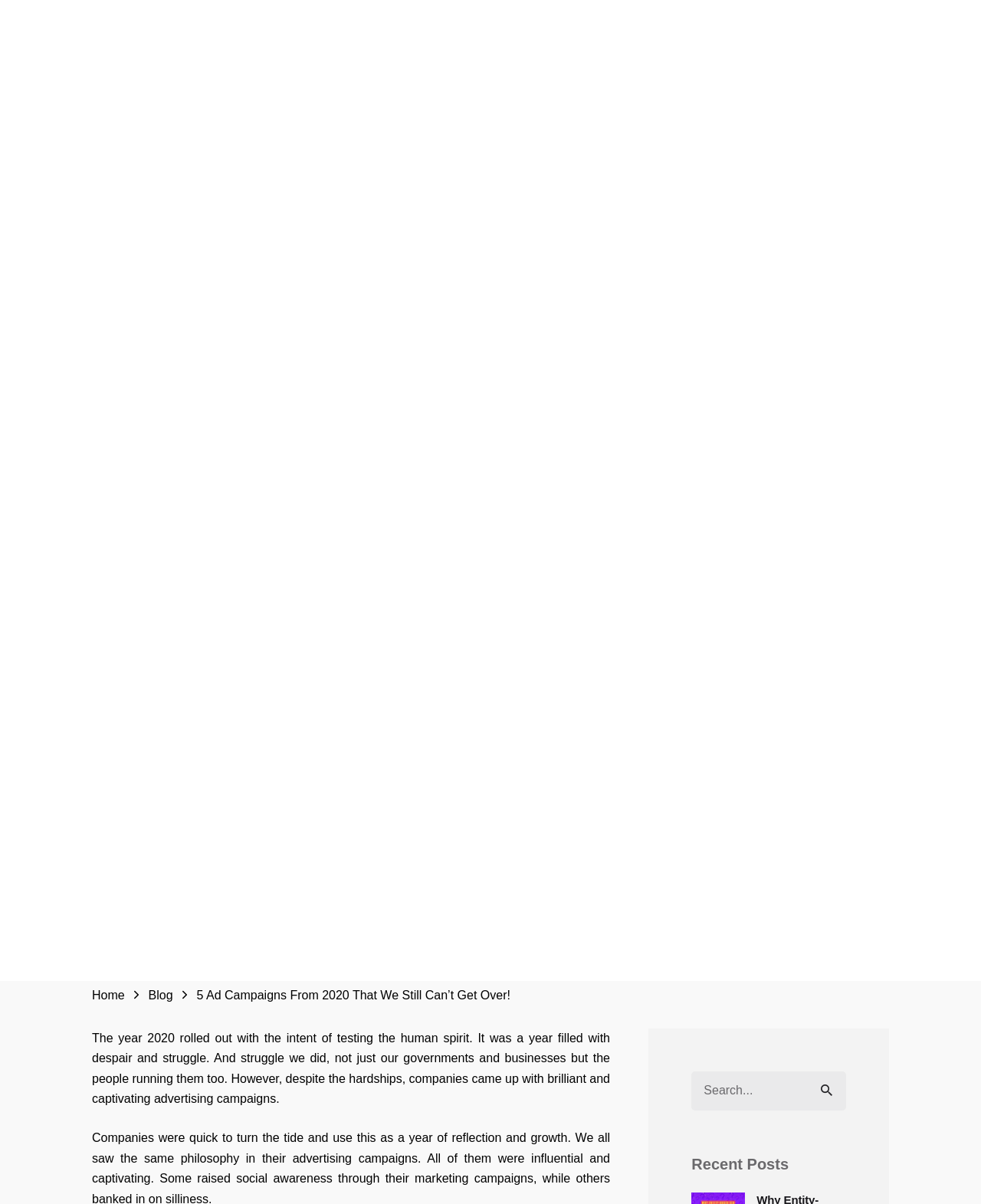What is the date of publication of this article? Based on the image, give a response in one word or a short phrase.

February 19, 2021